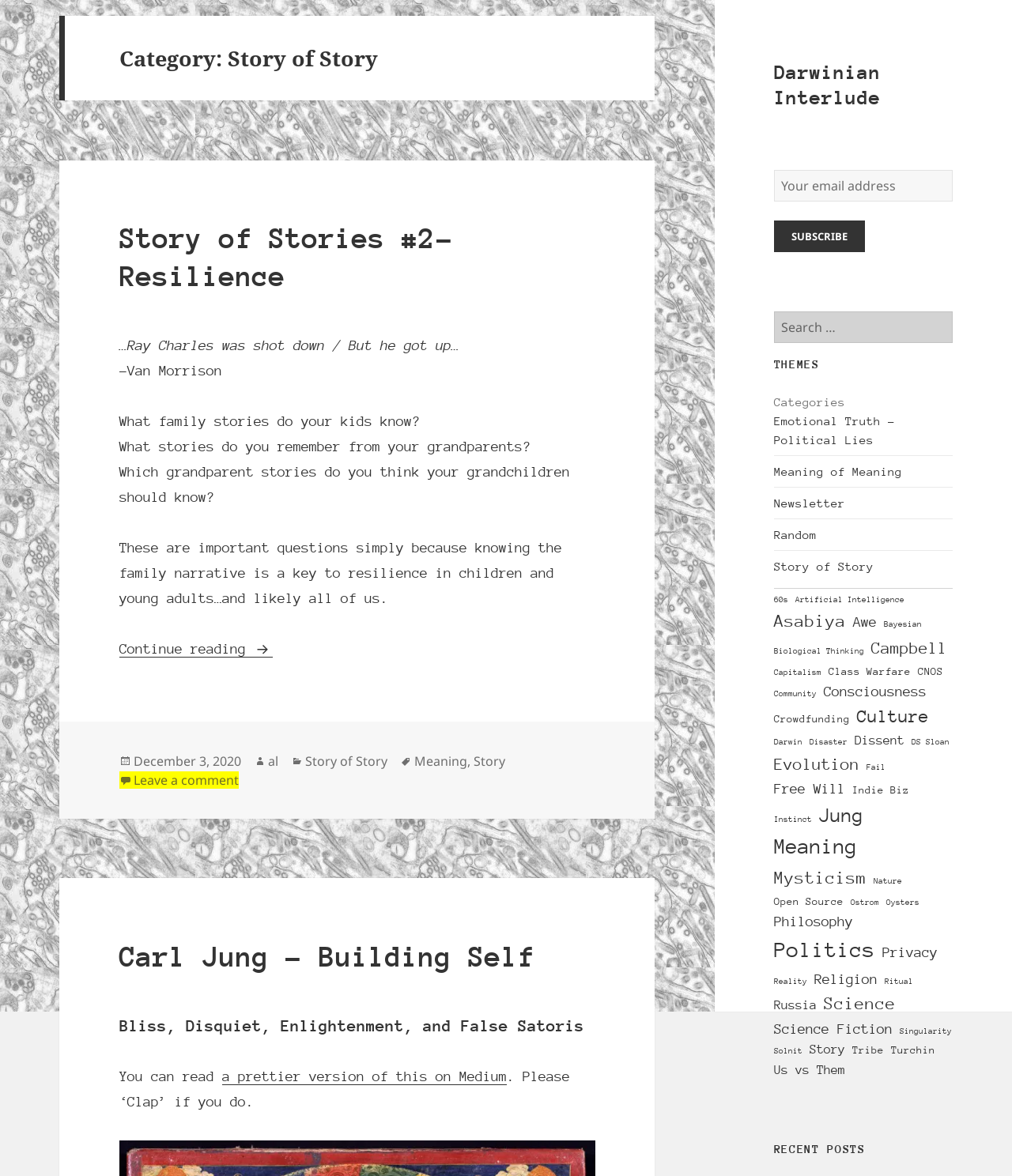How many links are under the 'Themes' heading?
Can you provide a detailed and comprehensive answer to the question?

I counted the number of links under the 'Themes' heading, which are 'Emotional Truth – Political Lies', 'Meaning of Meaning', 'Newsletter', 'Random', 'Story of Story', and 'Darwinian Interlude'.